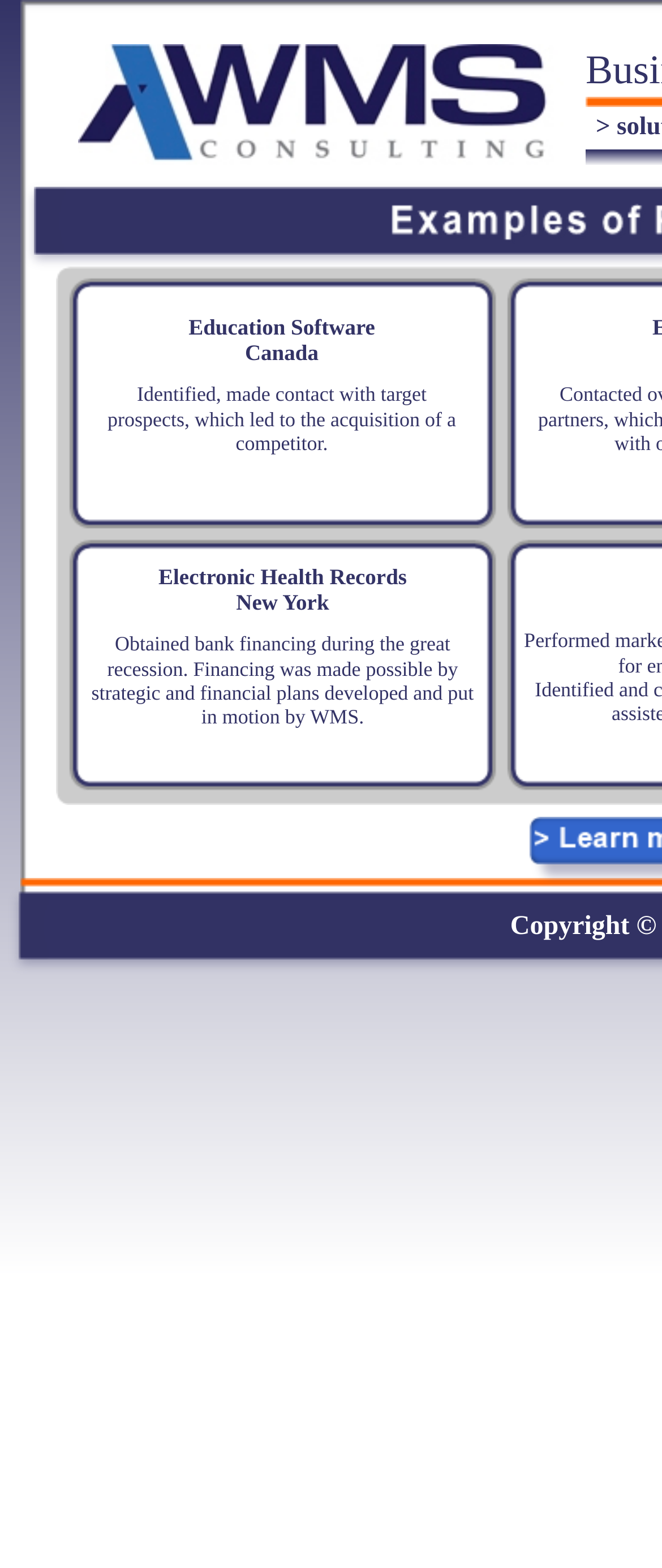Provide a brief response to the question below using a single word or phrase: 
What industry is mentioned in the first example?

Education Software